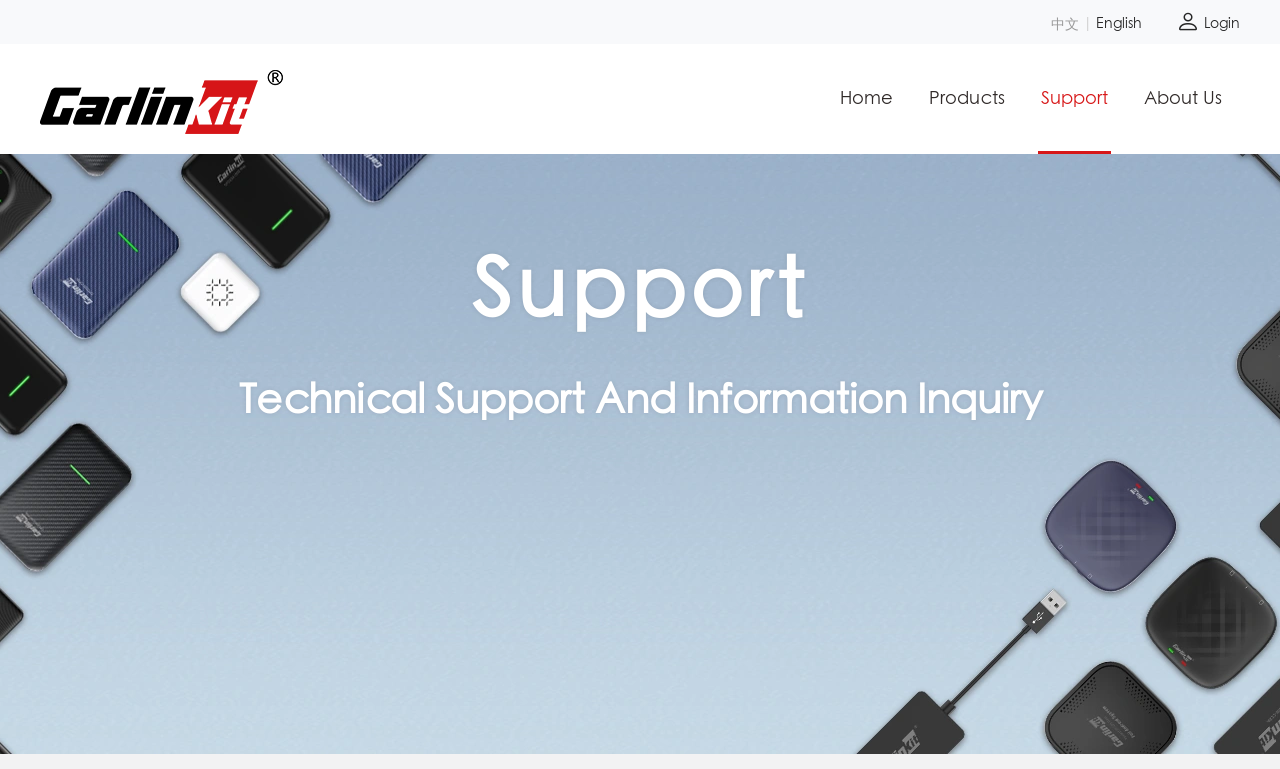Show the bounding box coordinates for the element that needs to be clicked to execute the following instruction: "Check FAQ". Provide the coordinates in the form of four float numbers between 0 and 1, i.e., [left, top, right, bottom].

[0.744, 0.147, 0.929, 0.169]